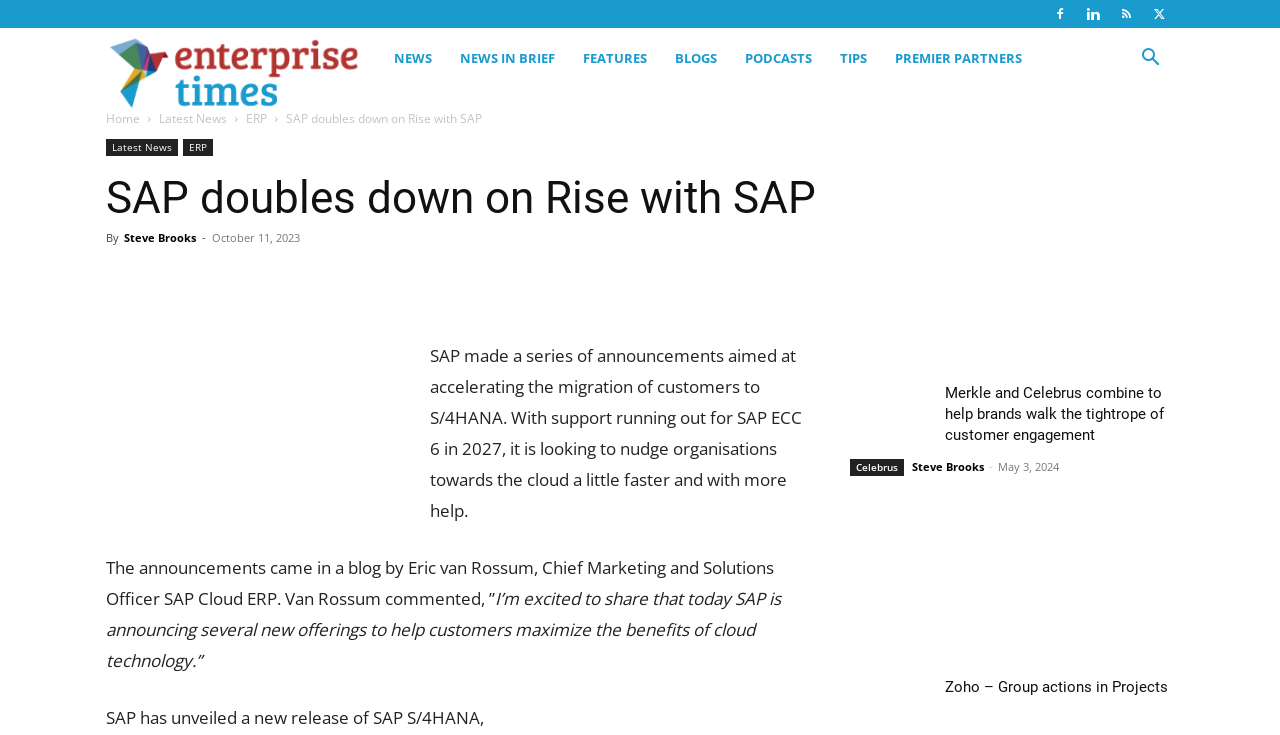Identify the bounding box coordinates of the clickable section necessary to follow the following instruction: "Learn about ERP". The coordinates should be presented as four float numbers from 0 to 1, i.e., [left, top, right, bottom].

[0.192, 0.15, 0.209, 0.173]